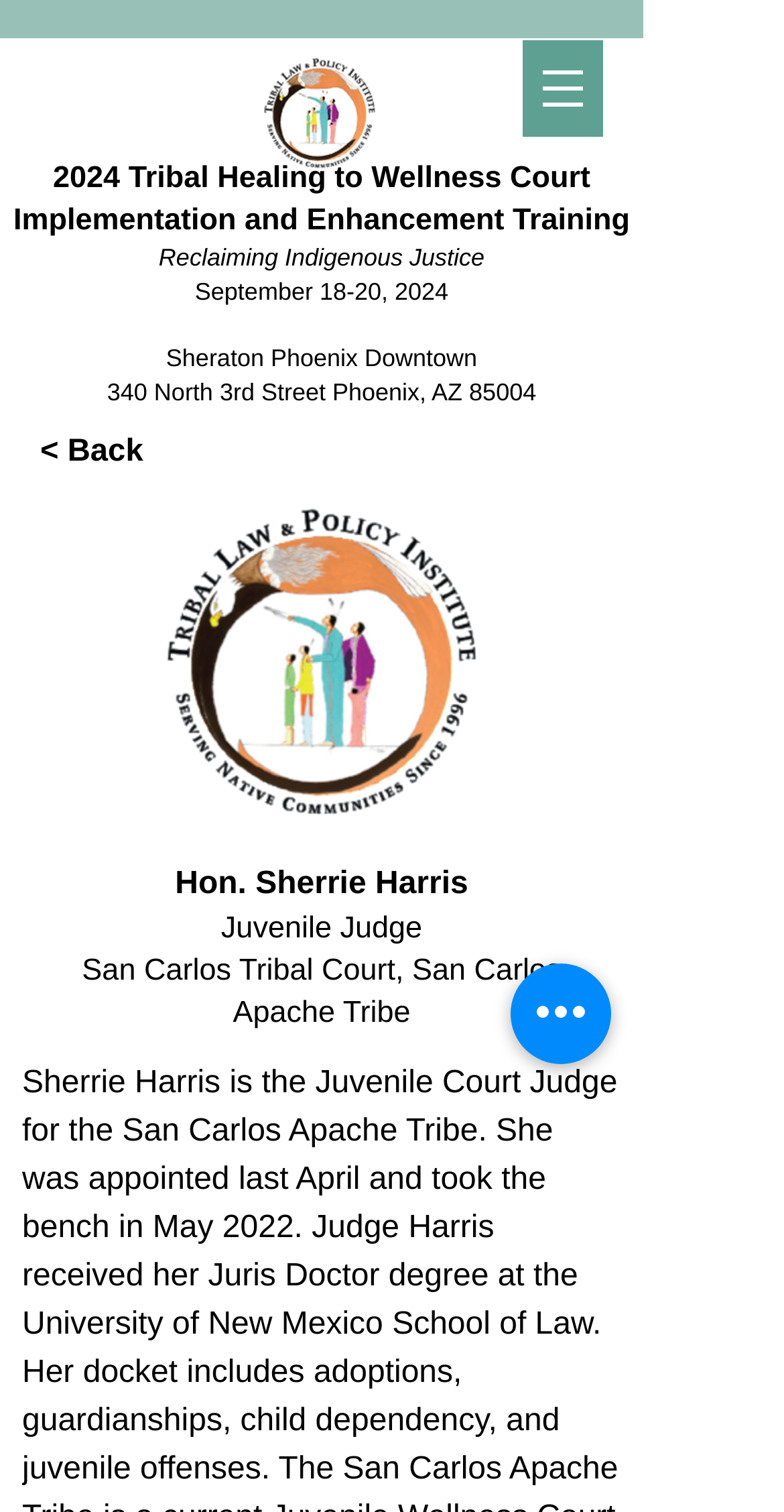Use a single word or phrase to answer this question: 
What is the date of the event?

September 18-20, 2024